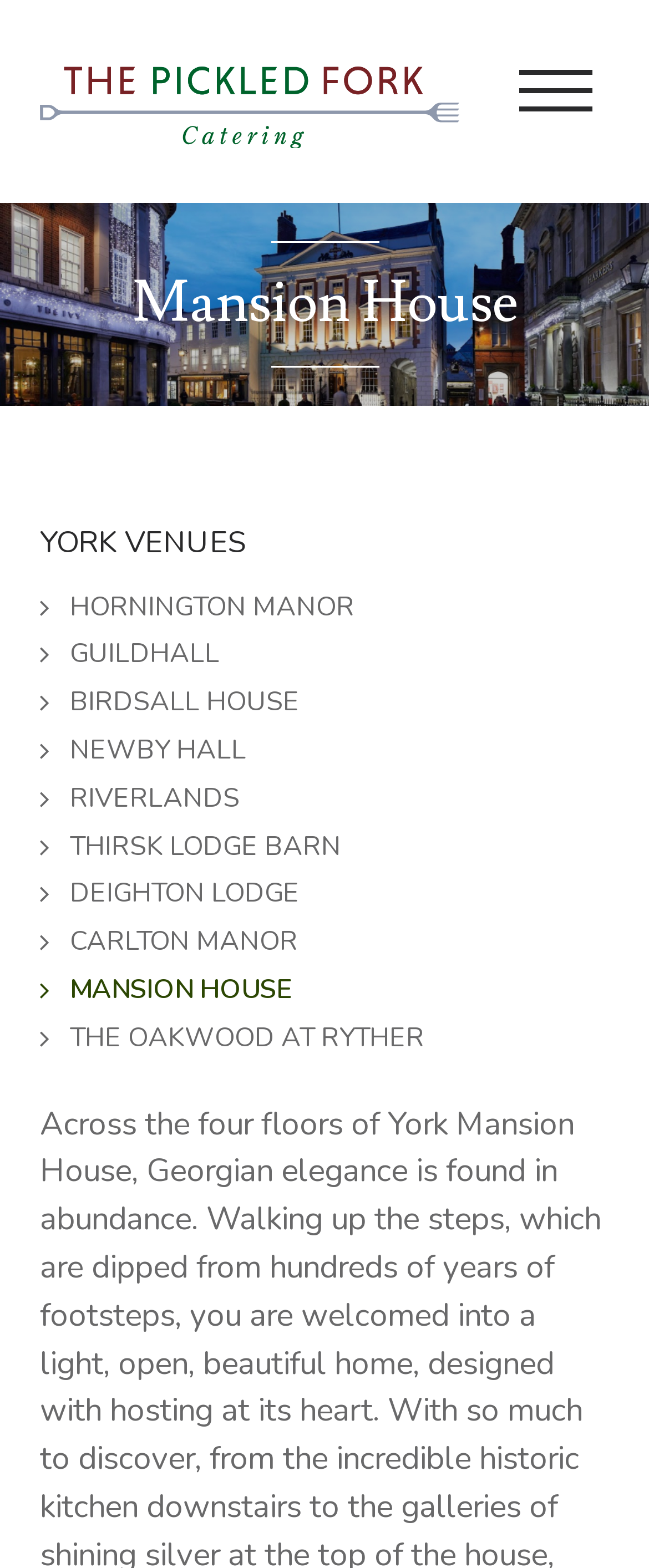Bounding box coordinates are given in the format (top-left x, top-left y, bottom-right x, bottom-right y). All values should be floating point numbers between 0 and 1. Provide the bounding box coordinate for the UI element described as: Products

None